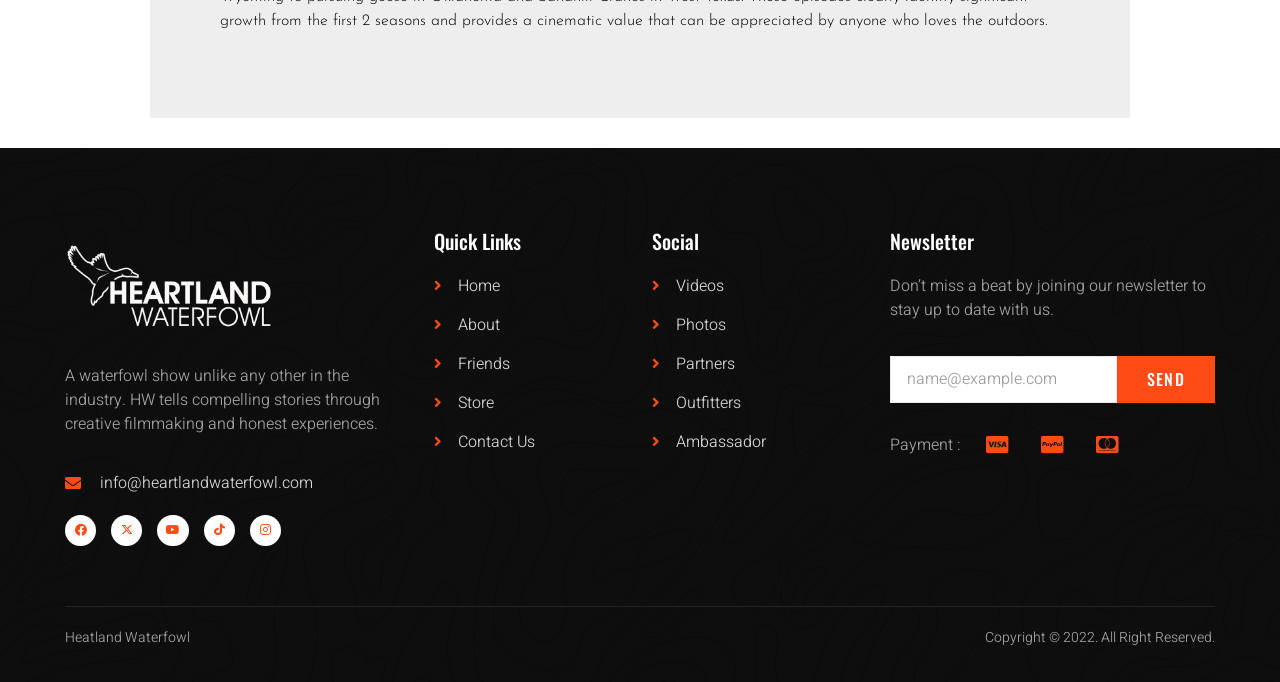Based on the element description Photos, identify the bounding box of the UI element in the given webpage screenshot. The coordinates should be in the format (top-left x, top-left y, bottom-right x, bottom-right y) and must be between 0 and 1.

[0.509, 0.458, 0.695, 0.493]